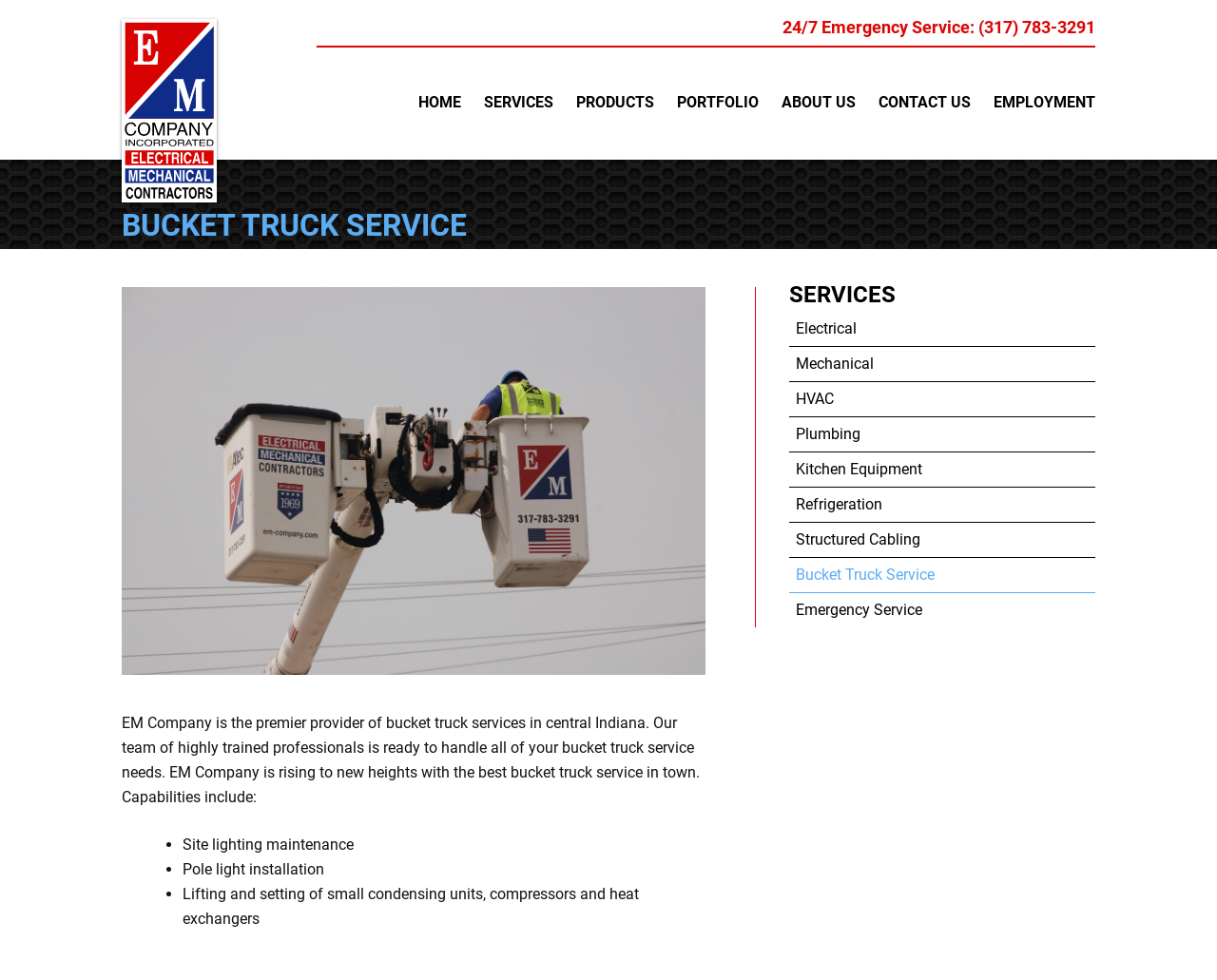Can you find the bounding box coordinates of the area I should click to execute the following instruction: "go to home page"?

None